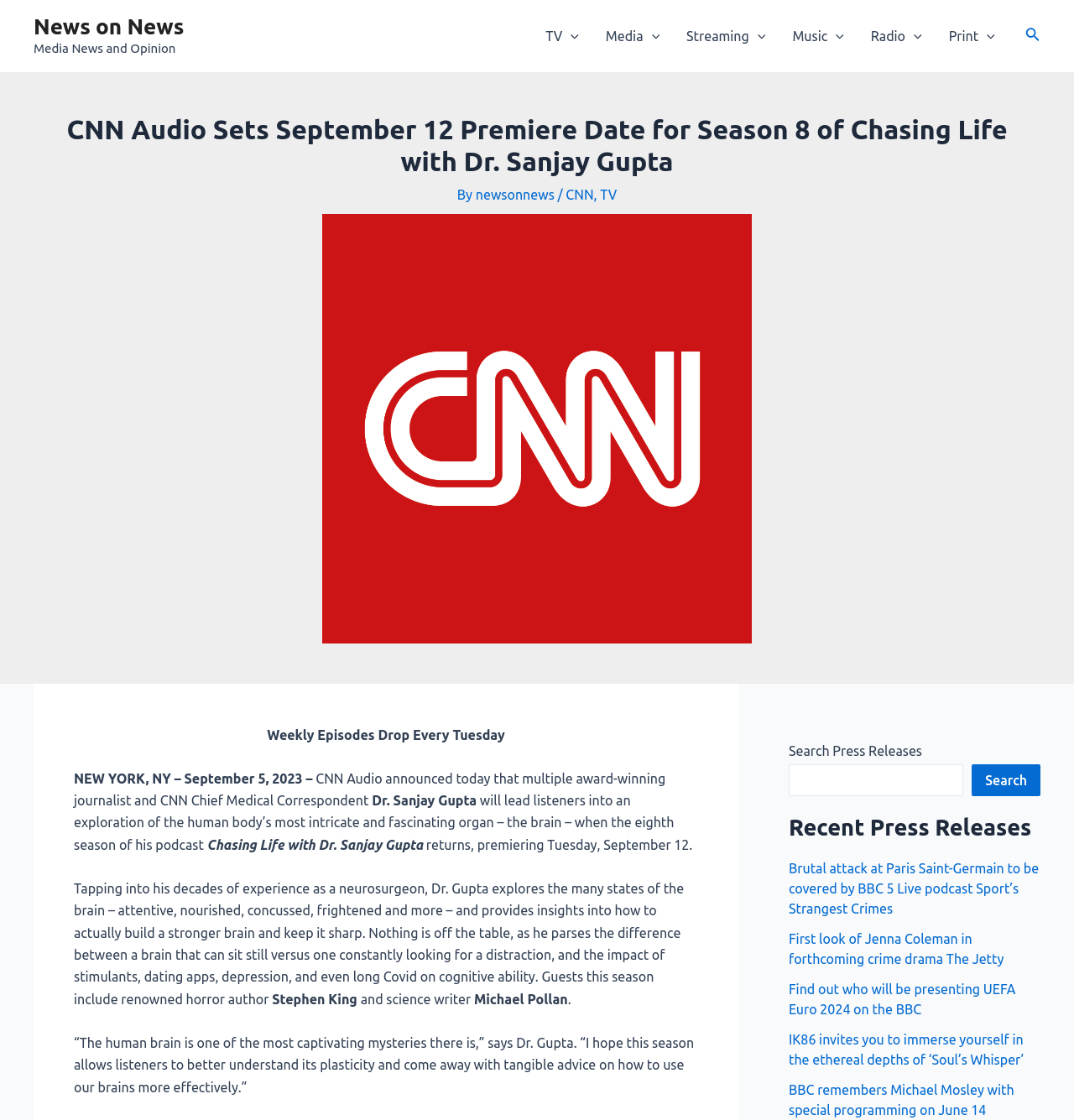Locate and extract the text of the main heading on the webpage.

CNN Audio Sets September 12 Premiere Date for Season 8 of Chasing Life with Dr. Sanjay Gupta